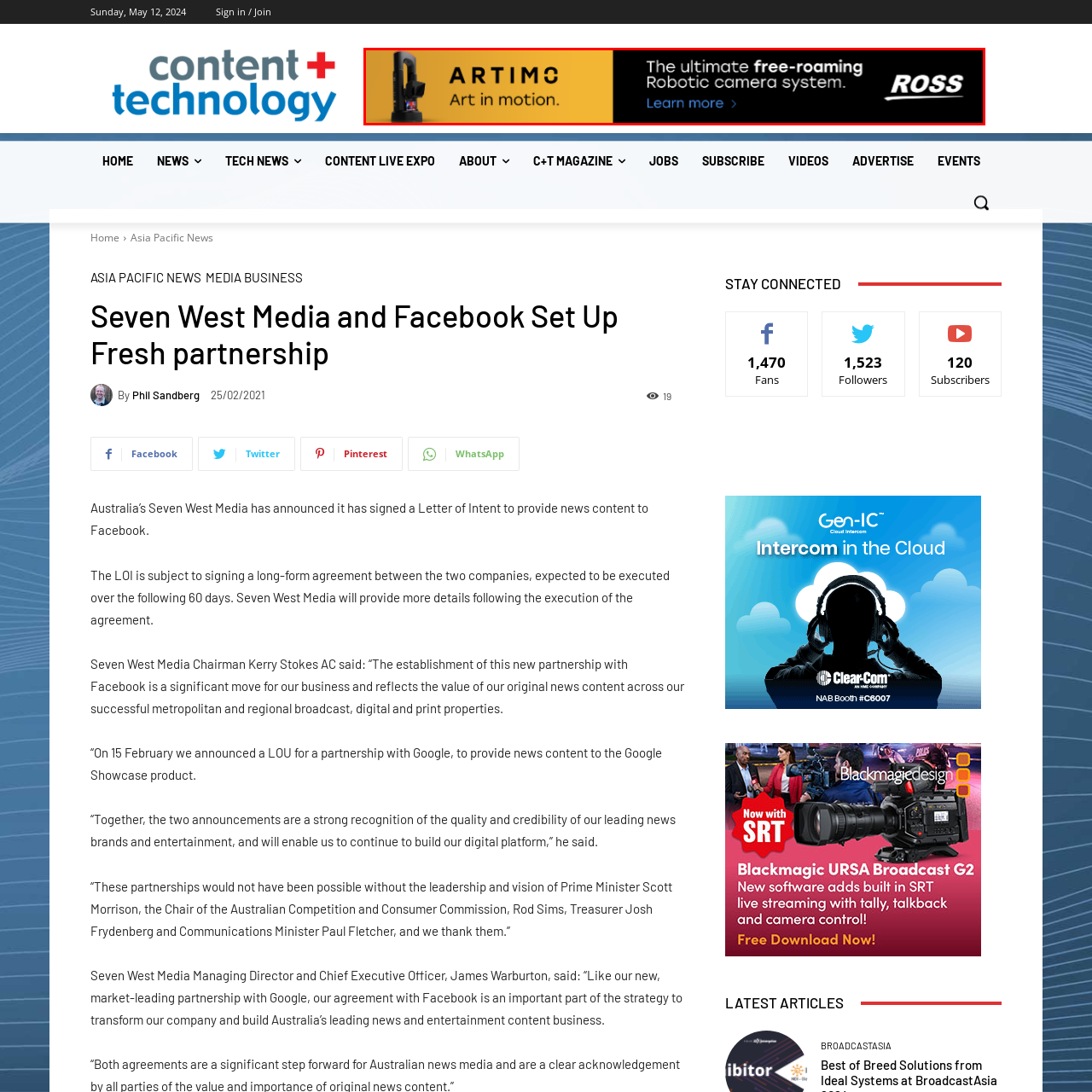Give a thorough and detailed account of the visual content inside the red-framed part of the image.

The image features a promotional banner for the ARTIMO robotic camera system, emphasizing its capabilities in motion and creative expression. The slogan "Art in motion" highlights the innovative design and functionality of the device. Below the main text, it describes ARTIMO as "The ultimate free-roaming robotic camera system," suggesting versatility and advanced technology ideal for dynamic filming environments. The branding "ROSS" is prominently displayed, reinforcing the company’s recognition in broadcasting technology. This banner is positioned to attract users interested in cutting-edge tools for enhanced visual storytelling.